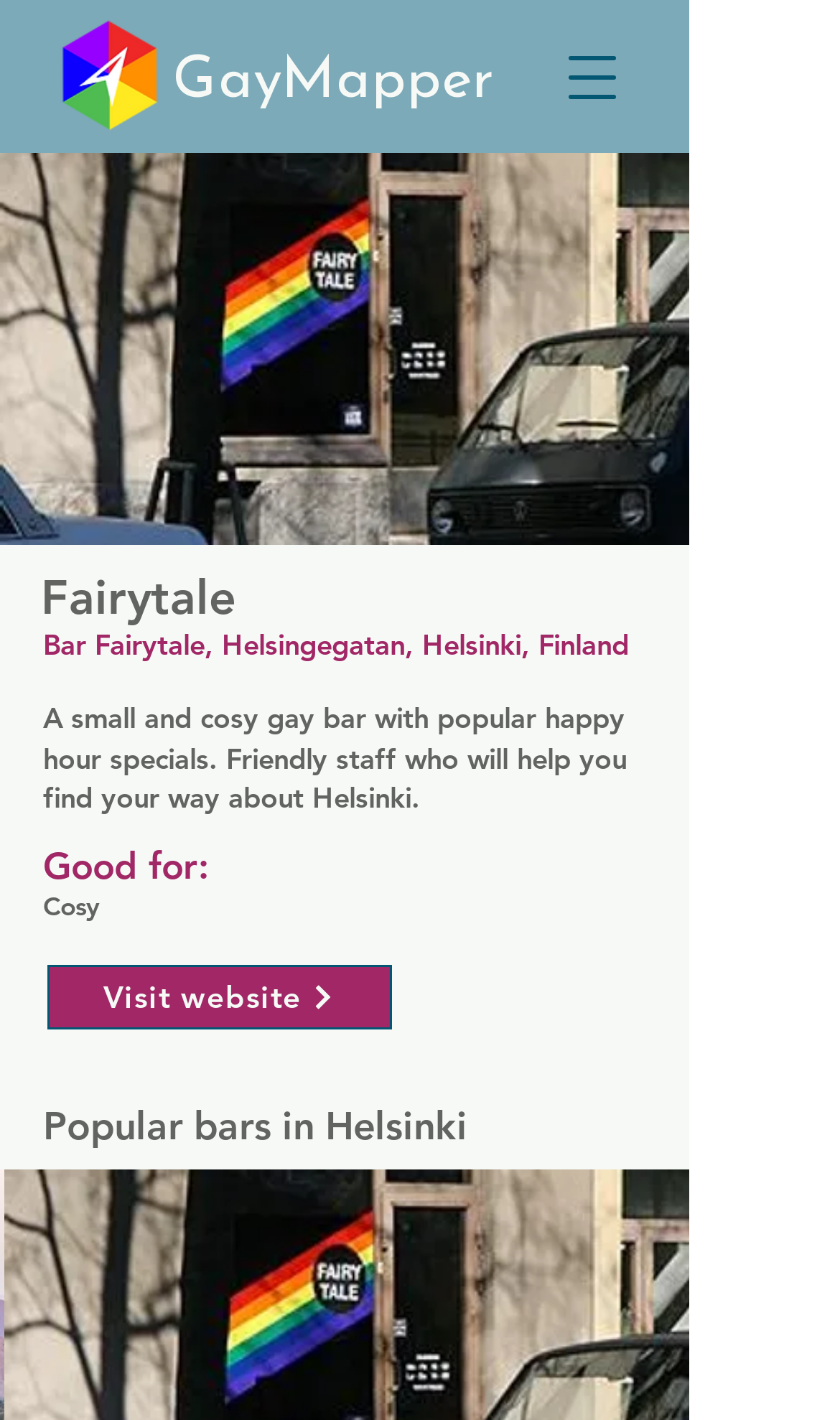Describe all significant elements and features of the webpage.

The webpage is about Fairytale, a small and cosy gay bar in Helsinki, Finland. At the top left corner, there is a GayMapper logo, which is an image with a link to the GayMapper website. Next to the logo, there is a heading that reads "GayMapper". 

On the top right corner, there is a button to open the navigation menu. Below the navigation button, there is a large image of the Fairytale bar, which takes up most of the top section of the page. 

Below the image, there is a heading that reads "Fairytale", followed by the bar's address, "Helsingegatan, Helsinki, Finland". There is a brief description of the bar, stating that it is a small and cosy gay bar with popular happy hour specials and friendly staff who can help visitors find their way around Helsinki. 

Underneath the description, there are several keywords, including "Cosy" and "Good for:", which are likely categories or tags for the bar. There is also a link to visit the bar's website. 

At the bottom of the page, there are two headings, "Popular bars in" and "Helsinki", which suggest that the webpage is part of a larger directory or list of popular bars in Helsinki.